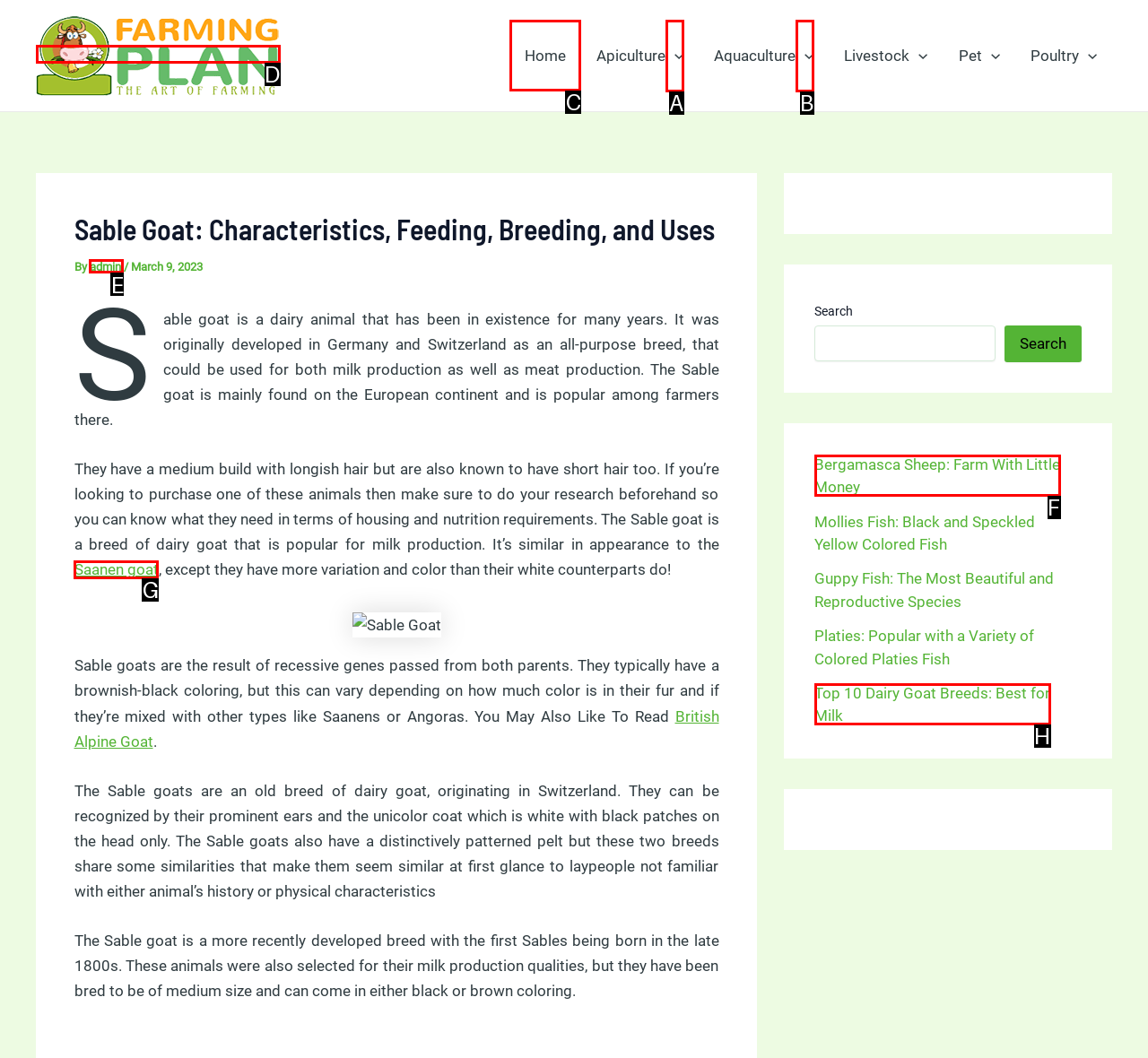Select the letter of the UI element you need to click to complete this task: Click the Home link.

C